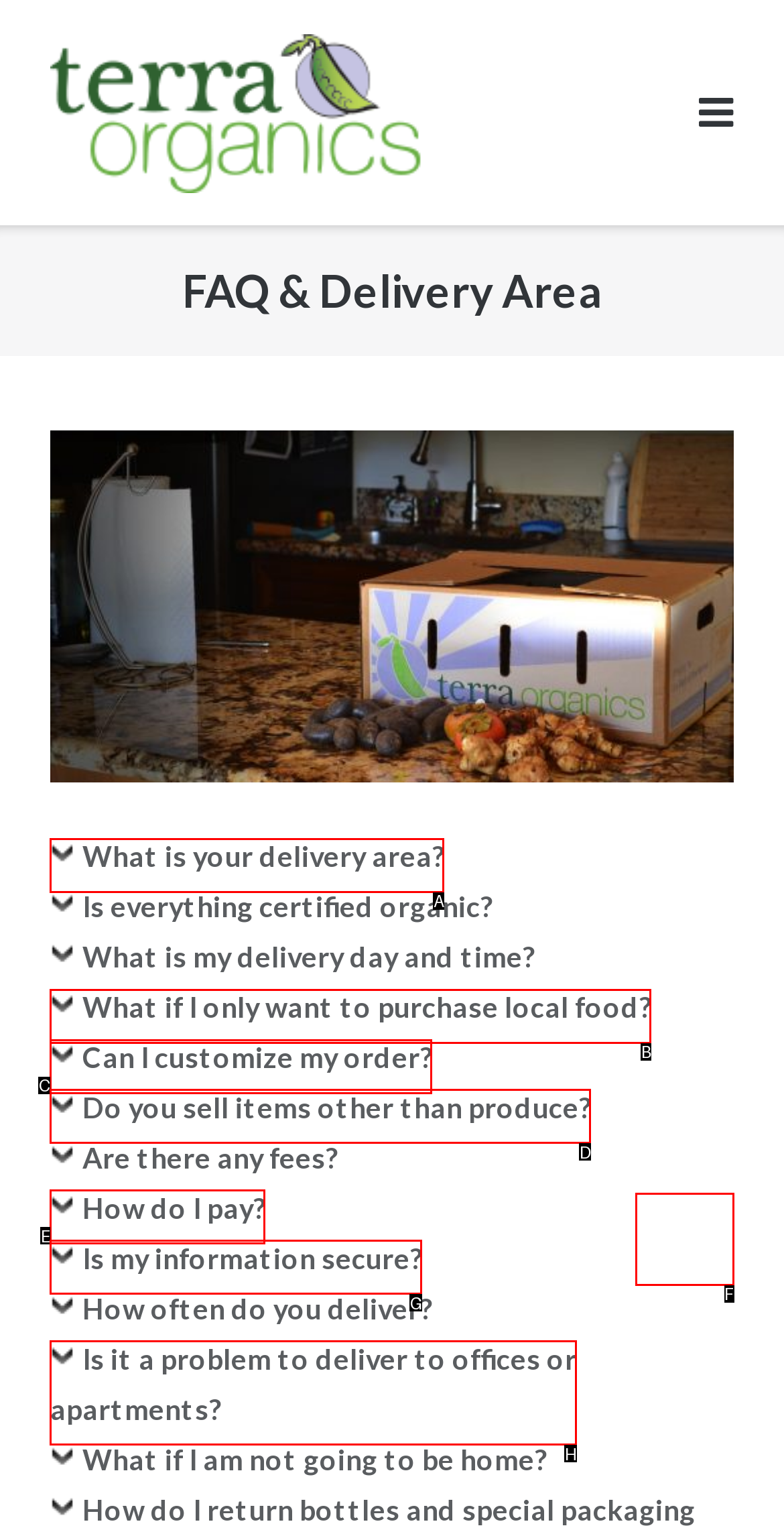Determine which HTML element best fits the description: info@carolinaclimbers.org
Answer directly with the letter of the matching option from the available choices.

None